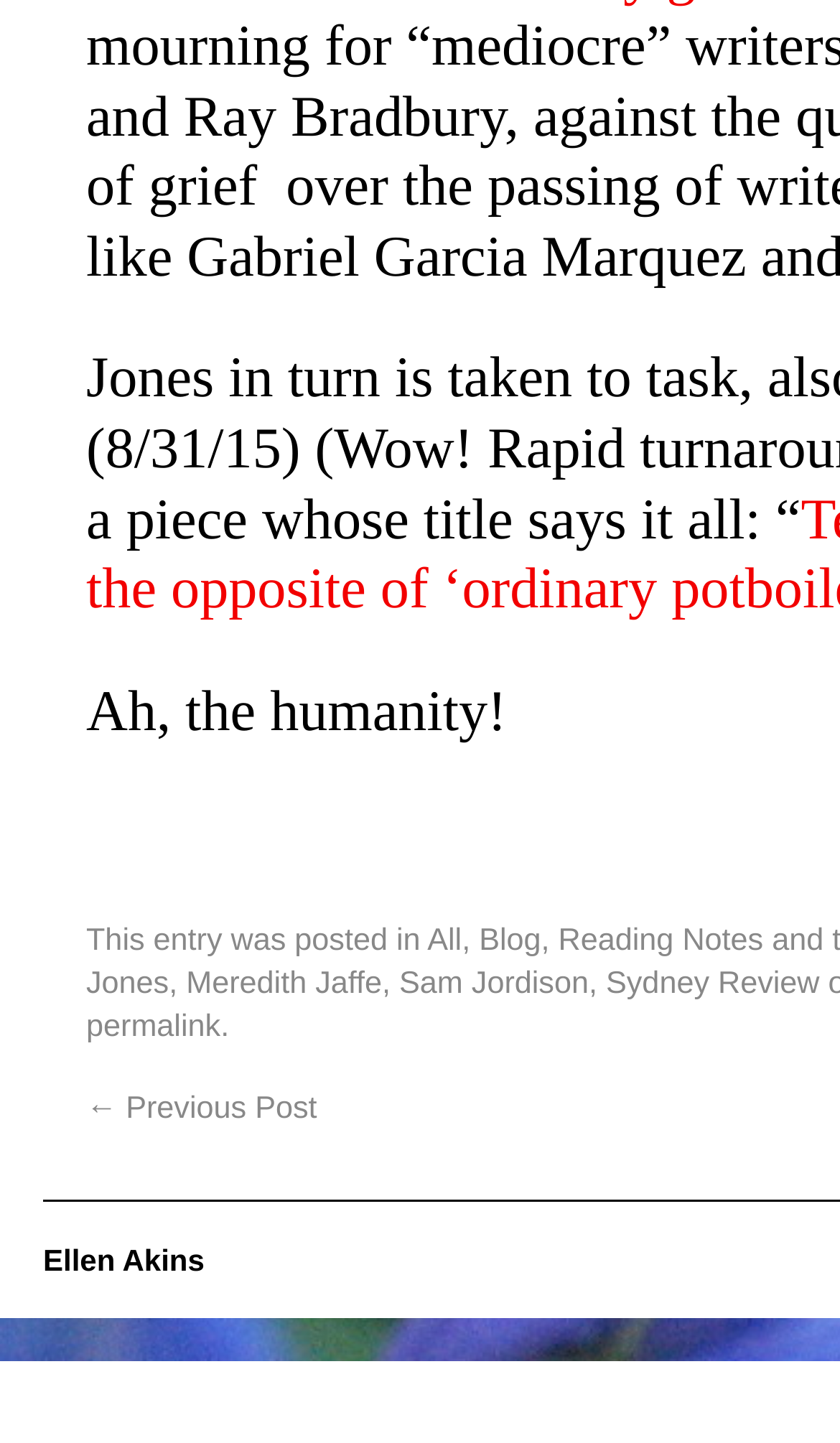Find the bounding box coordinates for the area that must be clicked to perform this action: "Visit the 'Meredith Jaffe' author page".

[0.222, 0.67, 0.455, 0.694]